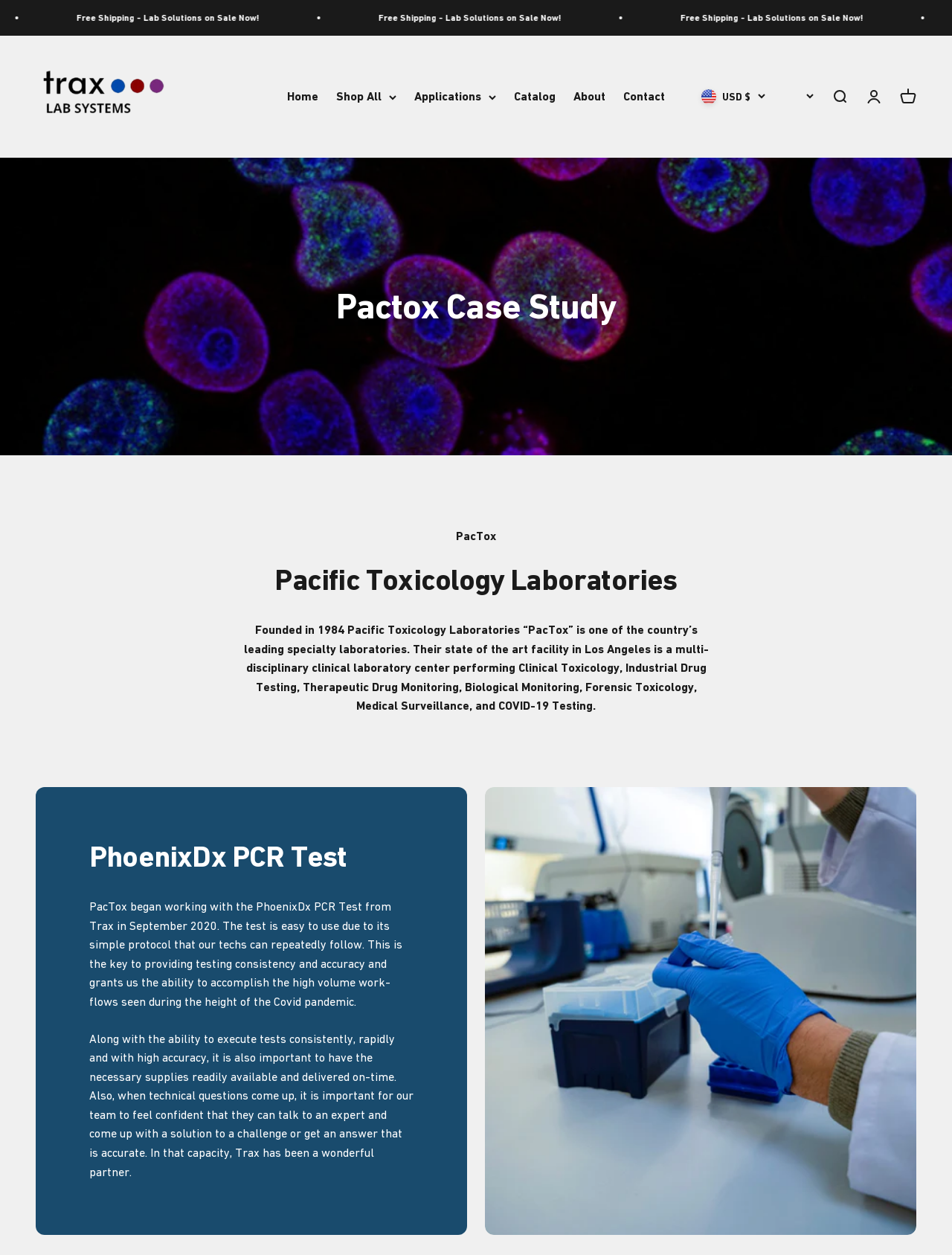What is the name of the test PacTox began working with?
Using the screenshot, give a one-word or short phrase answer.

PhoenixDx PCR Test